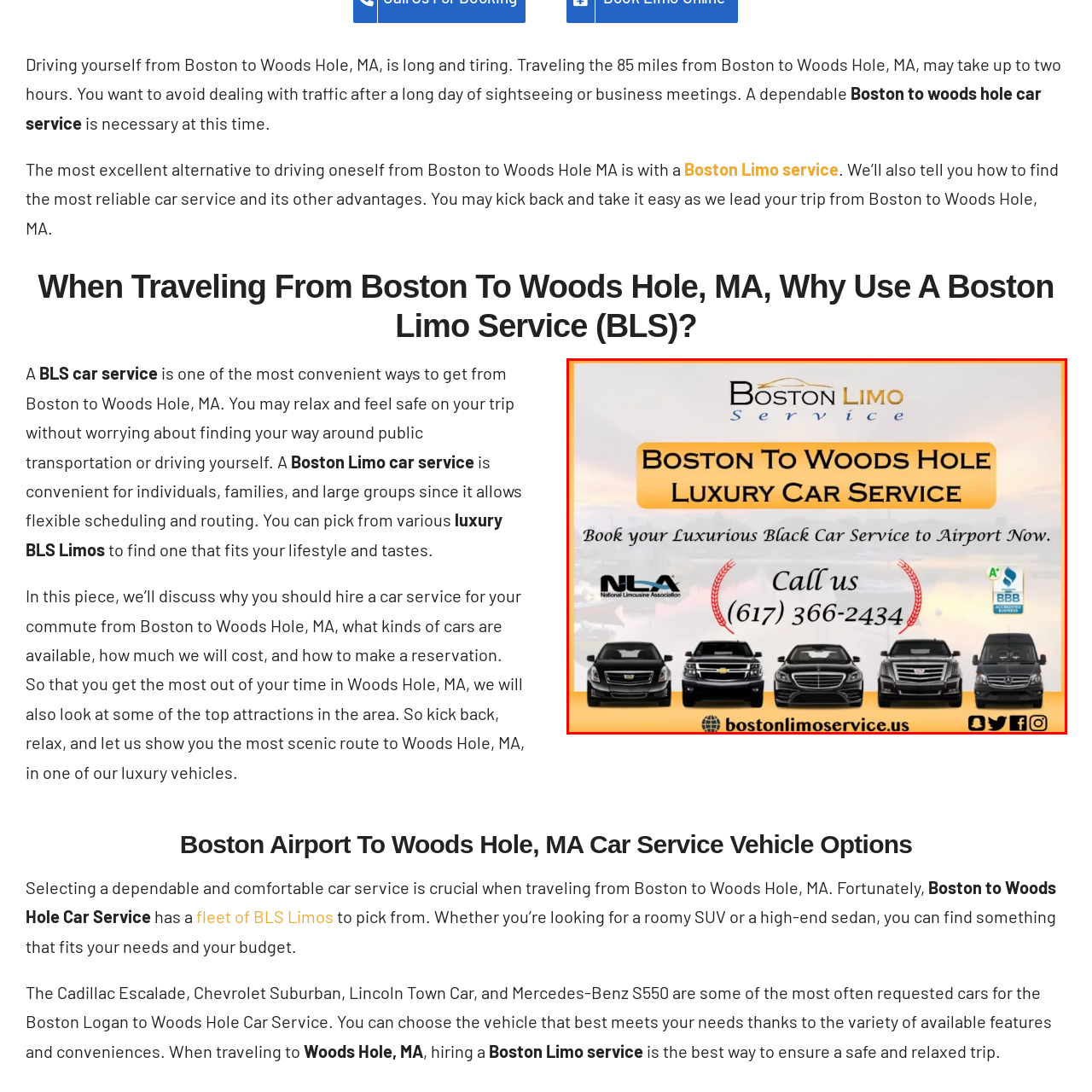What type of vehicles are available?
Focus on the red-bounded area of the image and reply with one word or a short phrase.

Various types